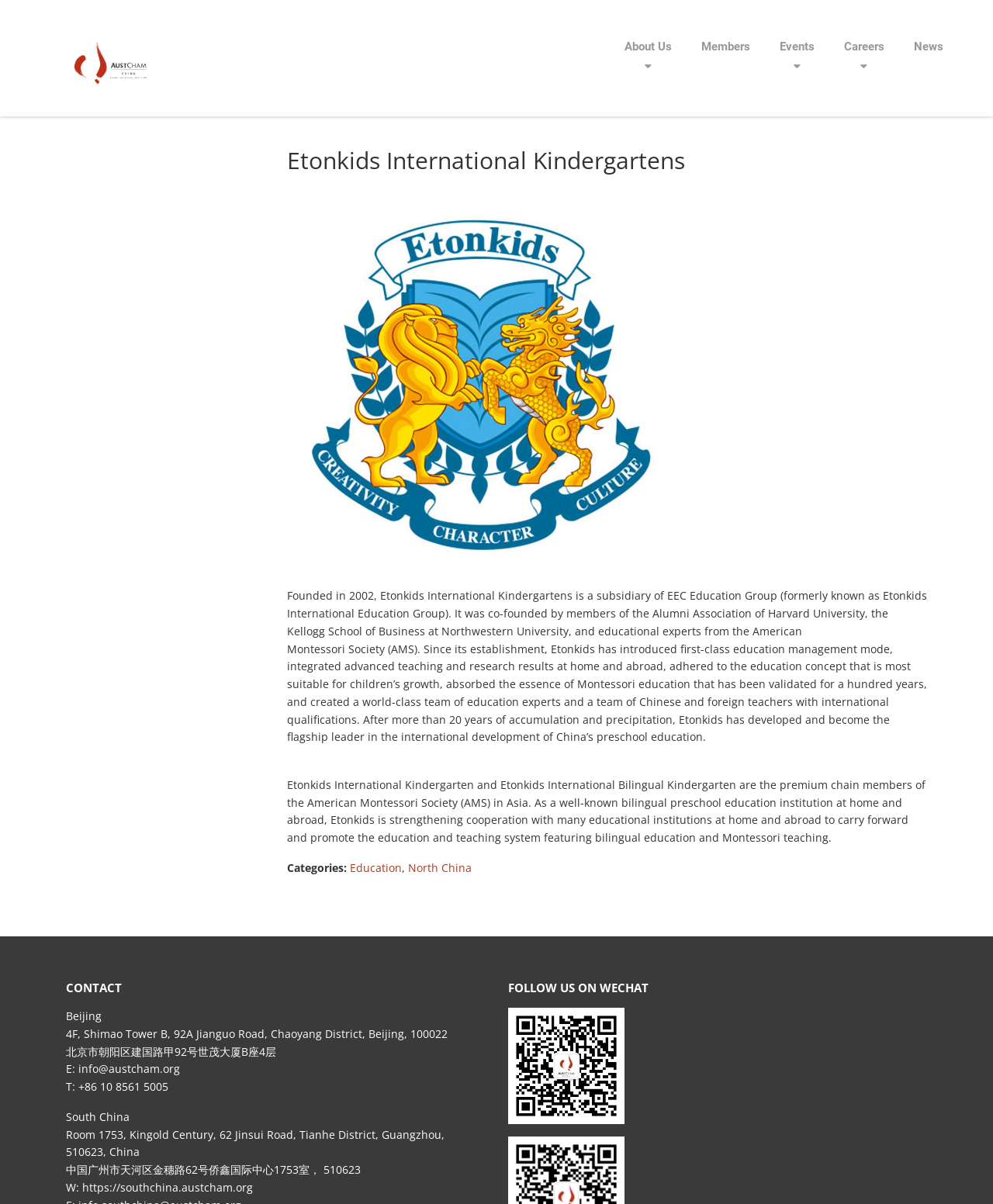Please study the image and answer the question comprehensively:
What is the name of the organization that Etonkids is a subsidiary of?

The name of the organization that Etonkids is a subsidiary of can be found in the text section of the webpage. It is EEC Education Group, formerly known as Etonkids International Education Group.